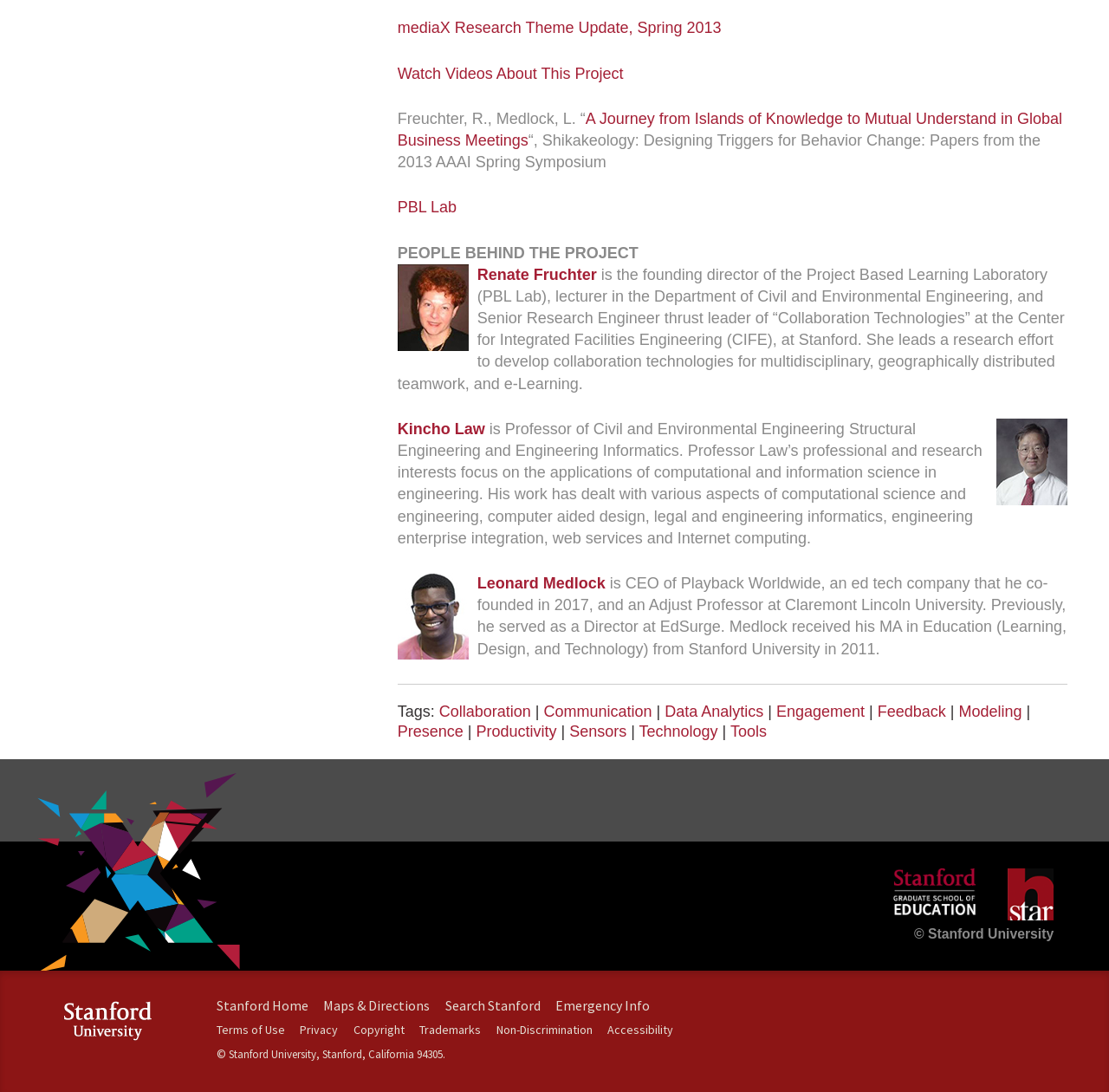Locate the bounding box coordinates of the clickable area needed to fulfill the instruction: "Read about Renate Fruchter".

[0.43, 0.243, 0.538, 0.259]